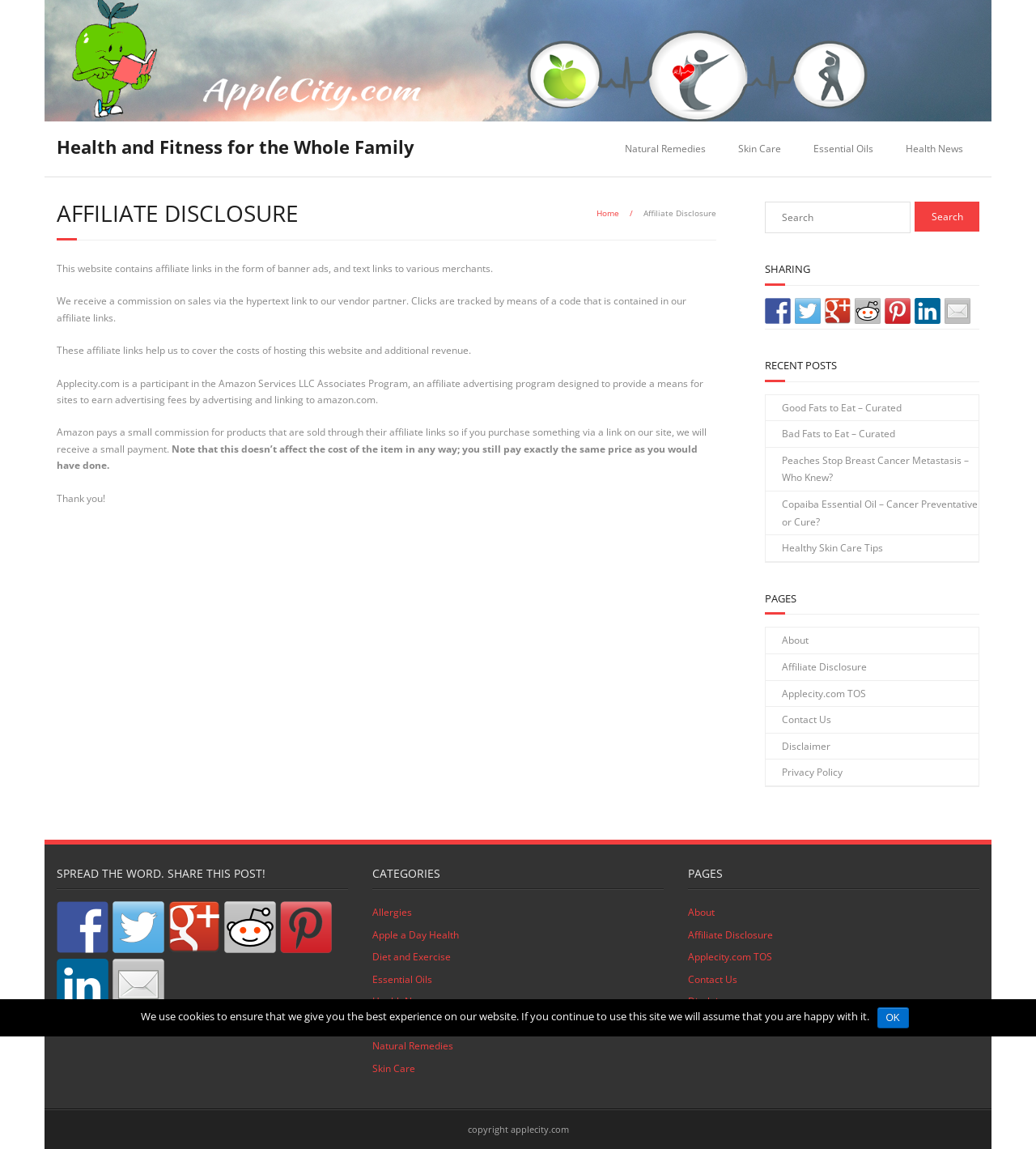Extract the bounding box coordinates of the UI element described: "Health News". Provide the coordinates in the format [left, top, right, bottom] with values ranging from 0 to 1.

[0.359, 0.863, 0.415, 0.88]